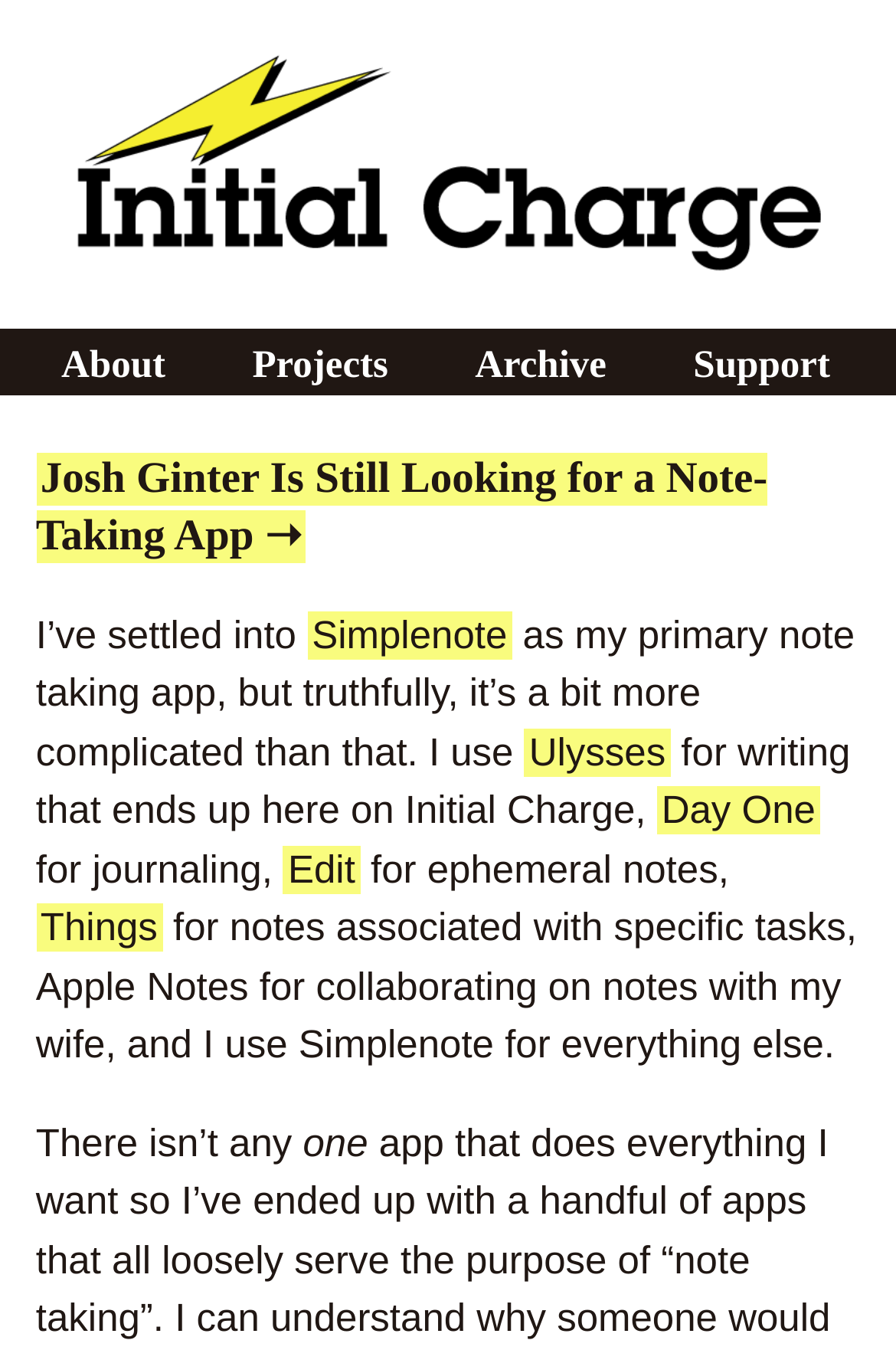Describe every aspect of the webpage comprehensively.

The webpage appears to be a blog post titled "Josh Ginter Is Still Looking for a Note-Taking App" on a website called "Initial Charge". At the top of the page, there is a header section with a logo image and several links to other sections of the website, including "About", "Projects", "Archive", and "Support". 

Below the header, there is a main heading that matches the title of the webpage, with a link to the same title. The main content of the page is a block of text that discusses the author's note-taking habits, mentioning several apps they use, including Simplenote, Ulysses, Day One, and Things. The text is divided into several paragraphs, with links to the app names scattered throughout. 

The text describes how the author uses each app for different purposes, such as writing, journaling, and collaborating with others. The author also mentions that they use Simplenote for everything else. The text concludes by stating that there isn't one perfect note-taking app for the author's needs.